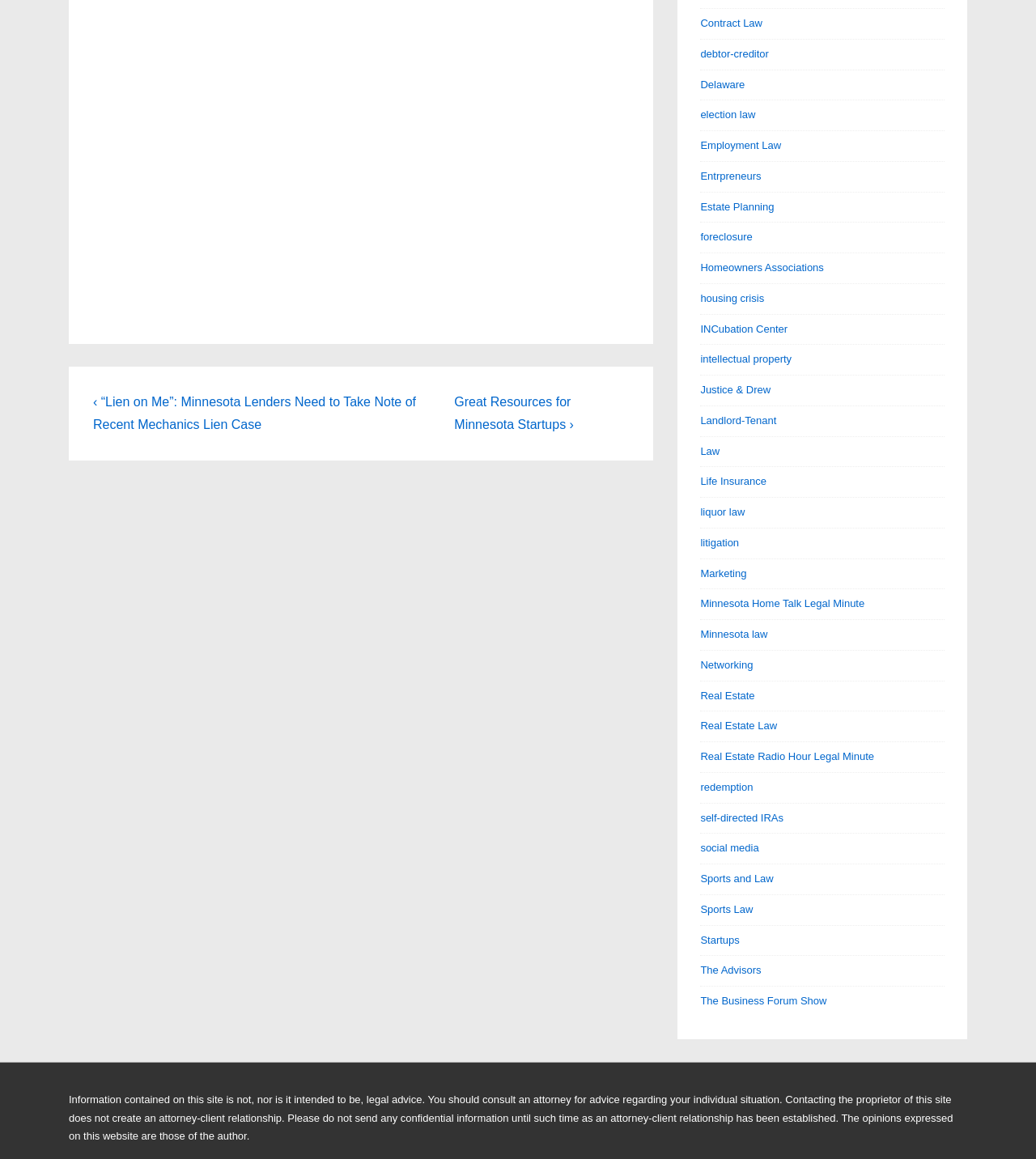What is the purpose of this website?
Refer to the image and respond with a one-word or short-phrase answer.

Legal information